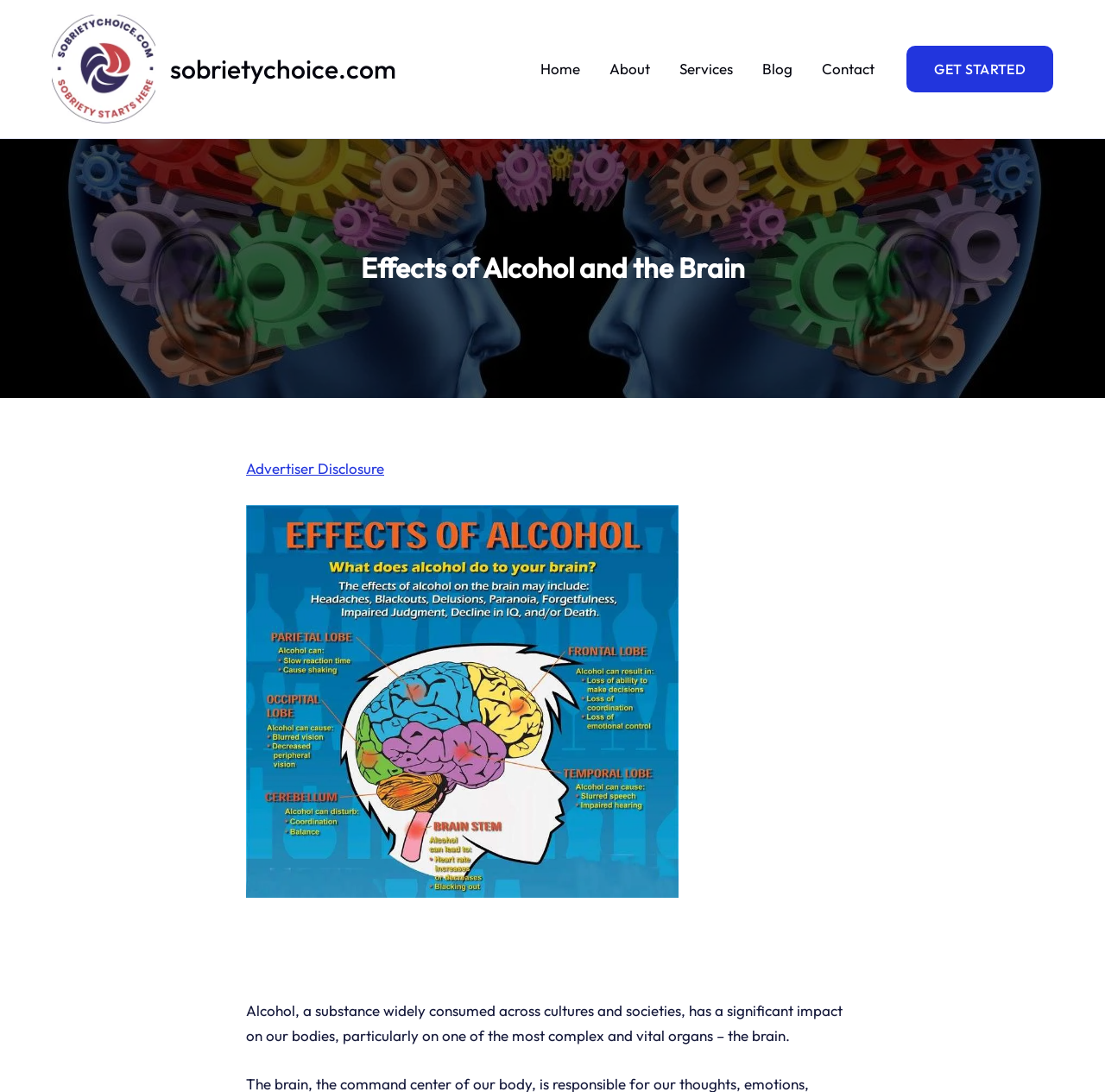Pinpoint the bounding box coordinates of the clickable area necessary to execute the following instruction: "learn about the effects of alcohol and the brain". The coordinates should be given as four float numbers between 0 and 1, namely [left, top, right, bottom].

[0.207, 0.23, 0.793, 0.261]